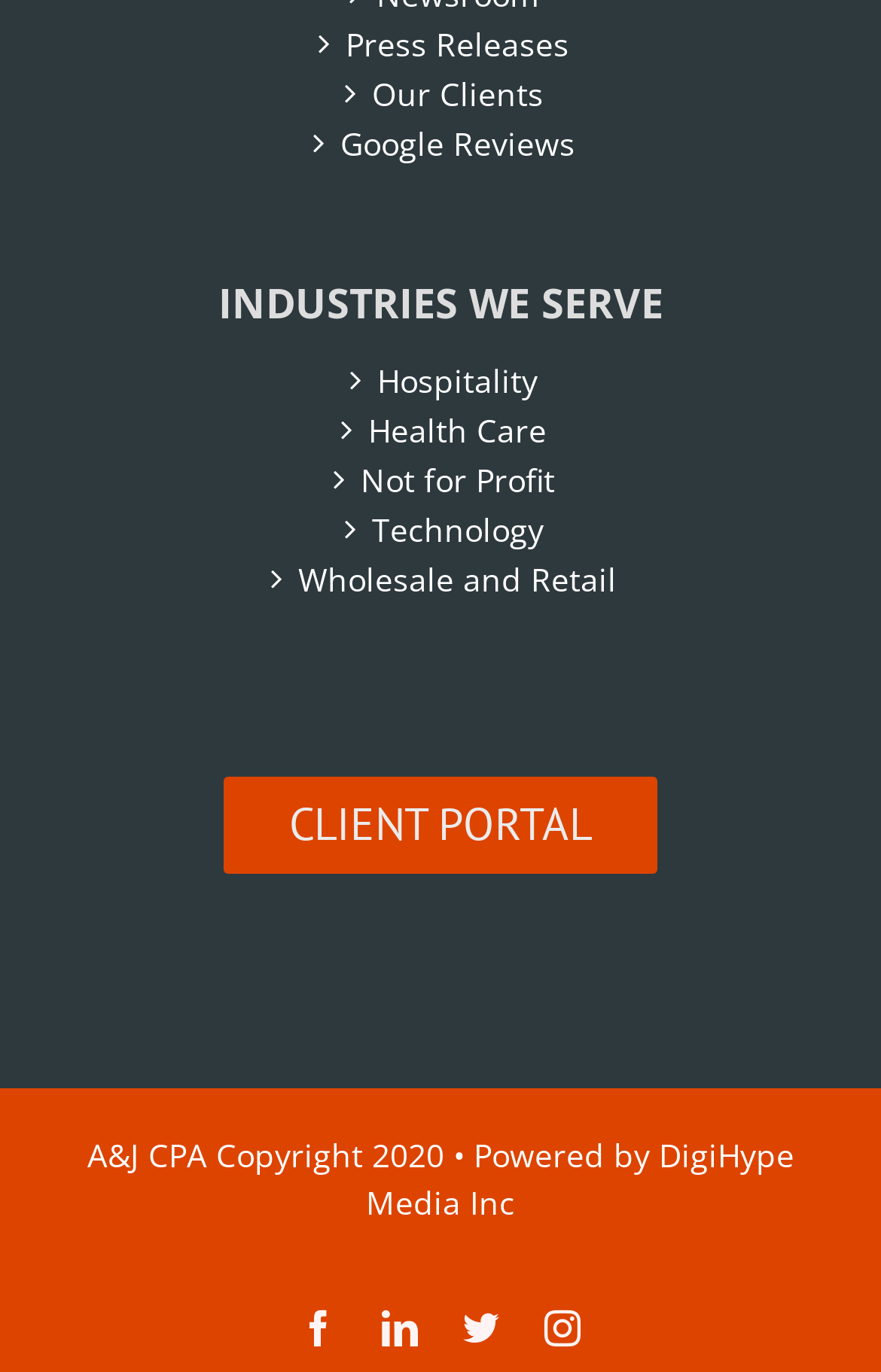Please answer the following question using a single word or phrase: 
How many social media links are present?

4